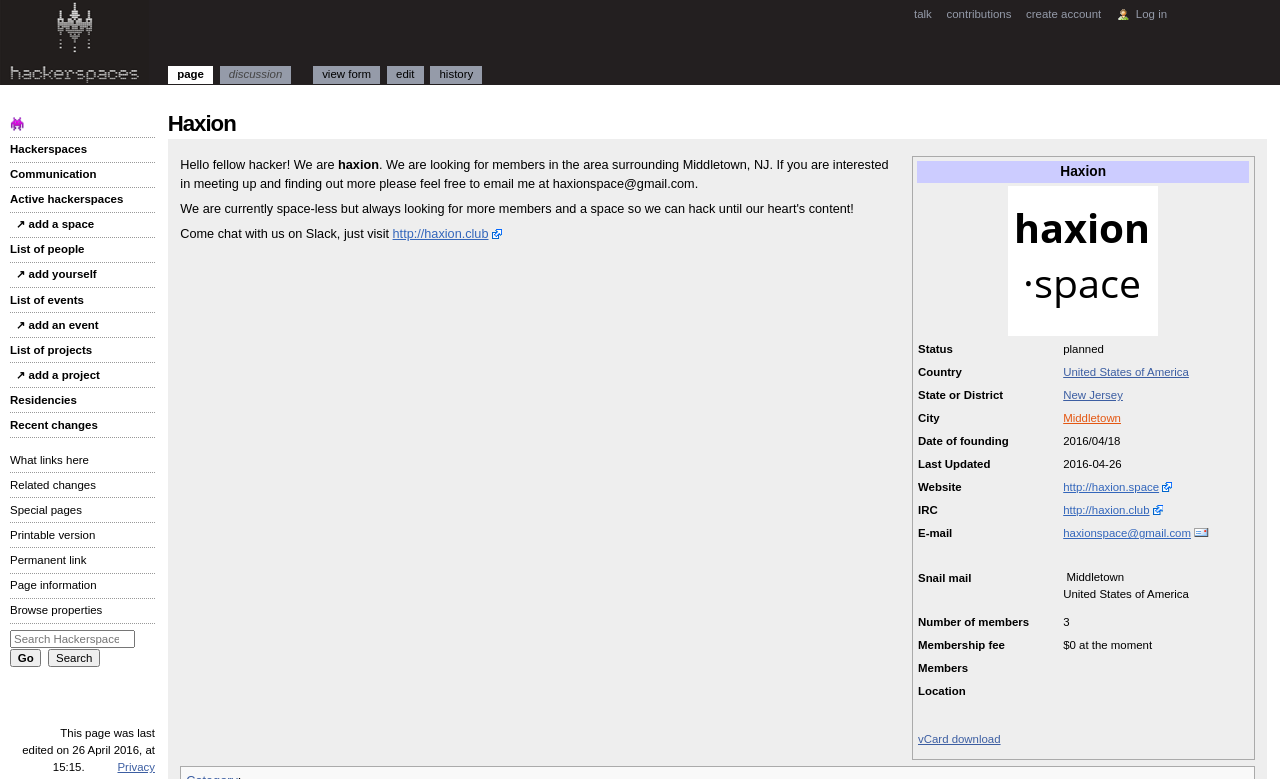Locate the bounding box of the UI element described by: "Browse properties" in the given webpage screenshot.

[0.008, 0.775, 0.08, 0.791]